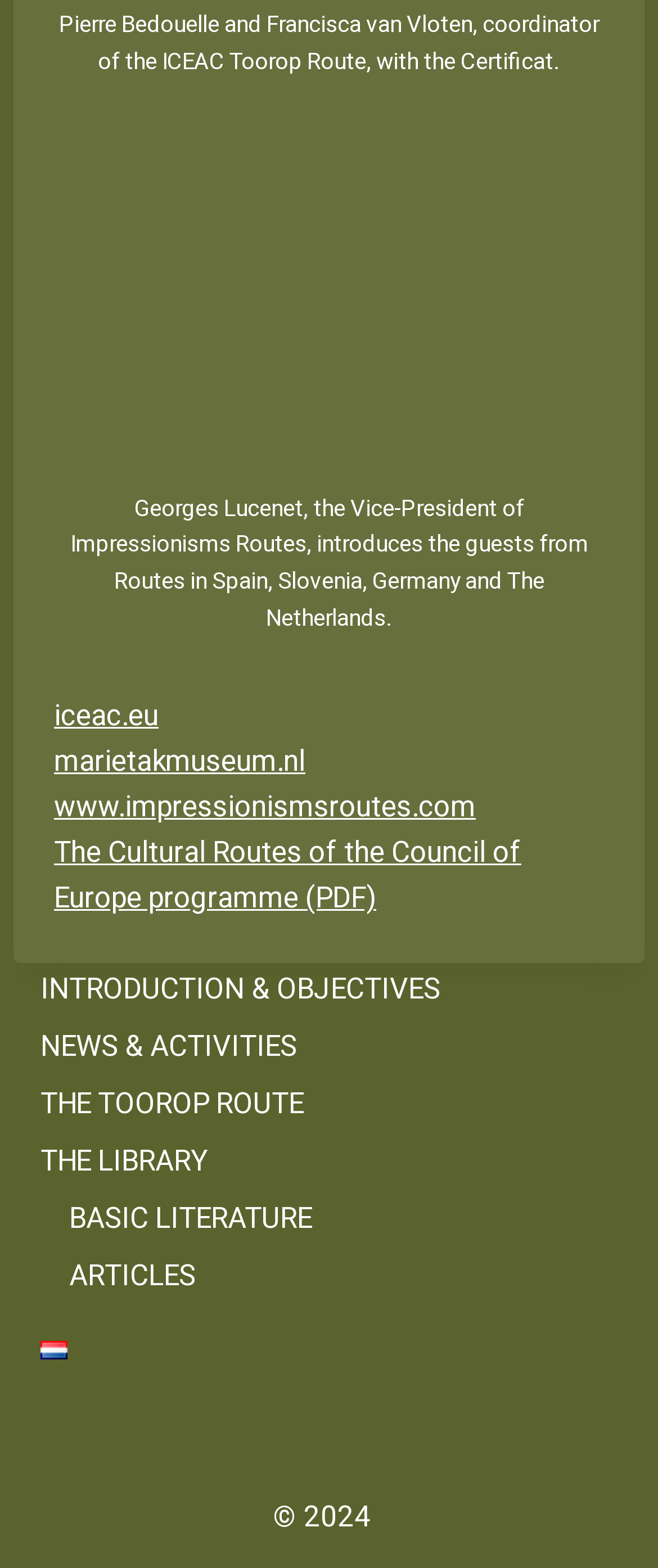Select the bounding box coordinates of the element I need to click to carry out the following instruction: "View the Toorop Route".

[0.062, 0.687, 0.938, 0.723]